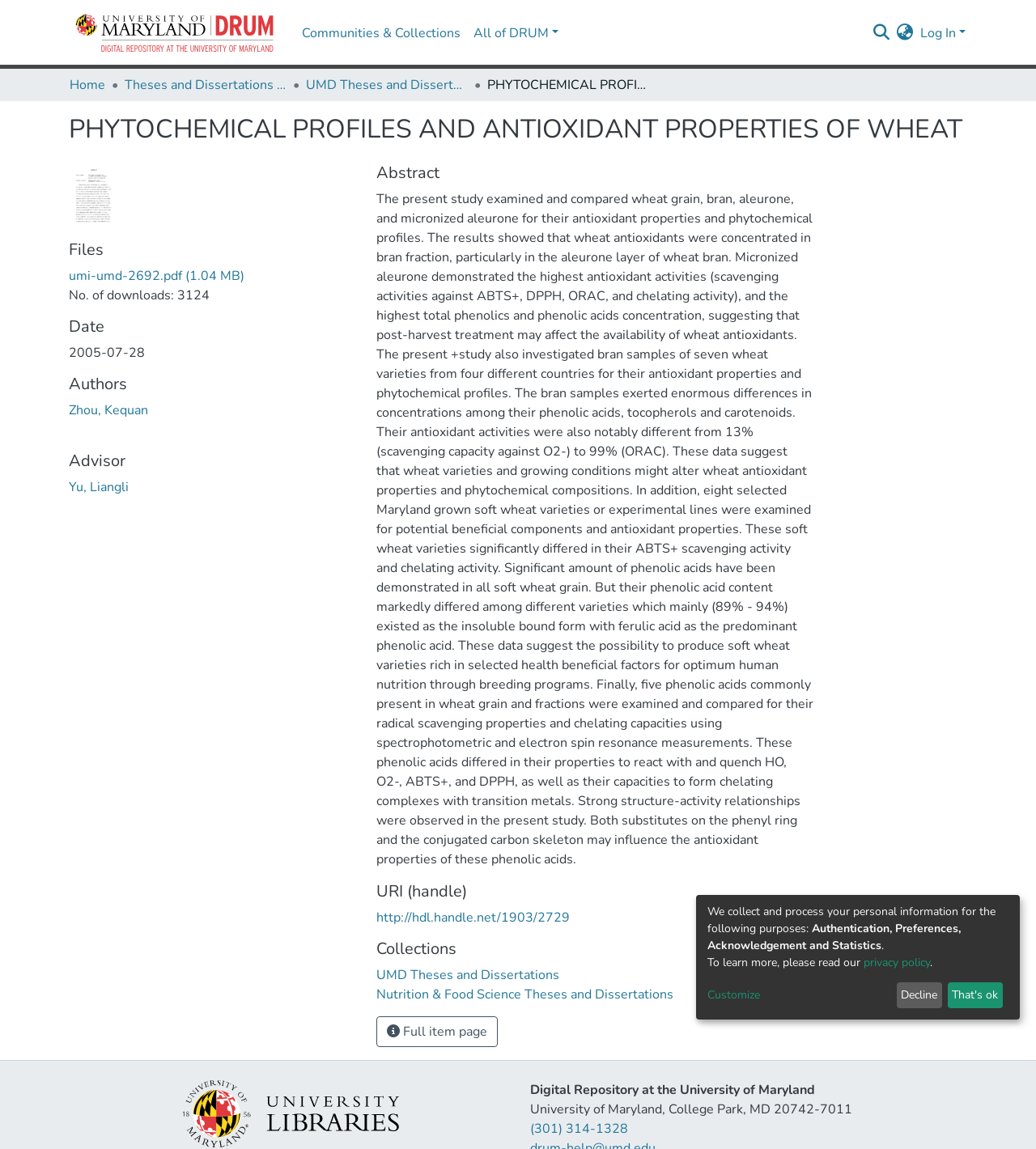Give the bounding box coordinates for the element described by: "Embedded & MCU".

None